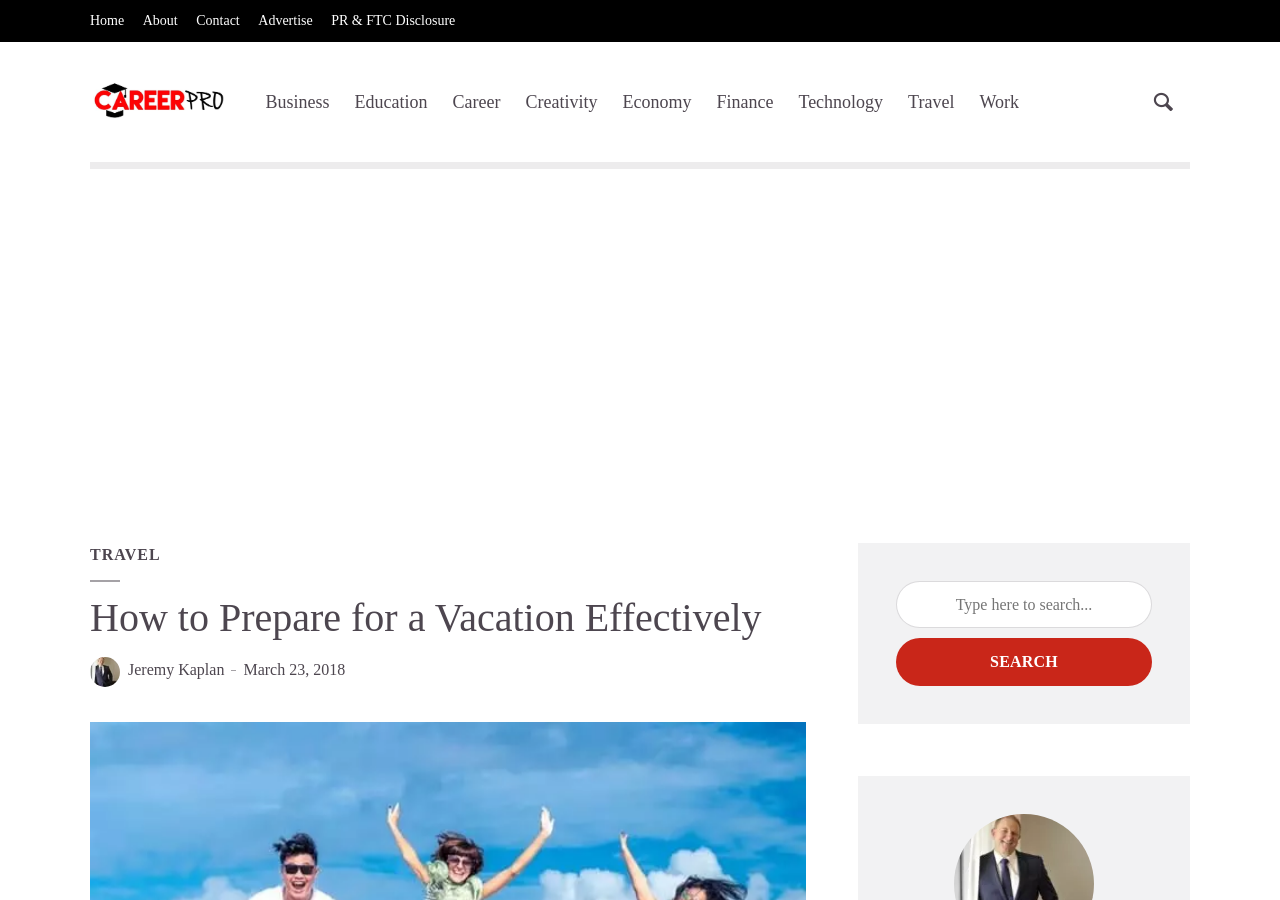Find the bounding box coordinates for the area that must be clicked to perform this action: "search for a topic".

[0.7, 0.646, 0.9, 0.698]